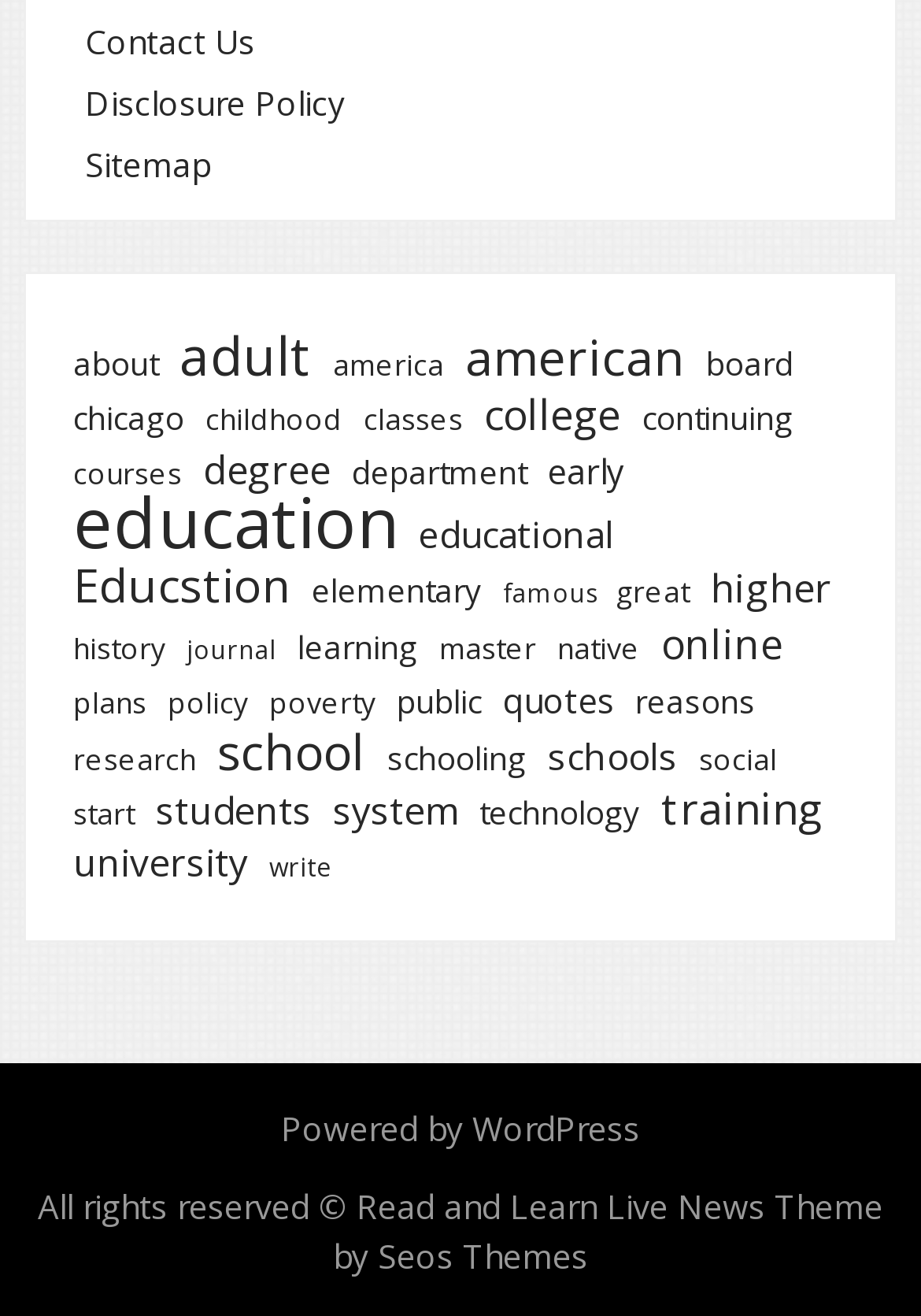Can you identify the bounding box coordinates of the clickable region needed to carry out this instruction: 'Read about 'History' of education'? The coordinates should be four float numbers within the range of 0 to 1, stated as [left, top, right, bottom].

[0.079, 0.474, 0.179, 0.511]